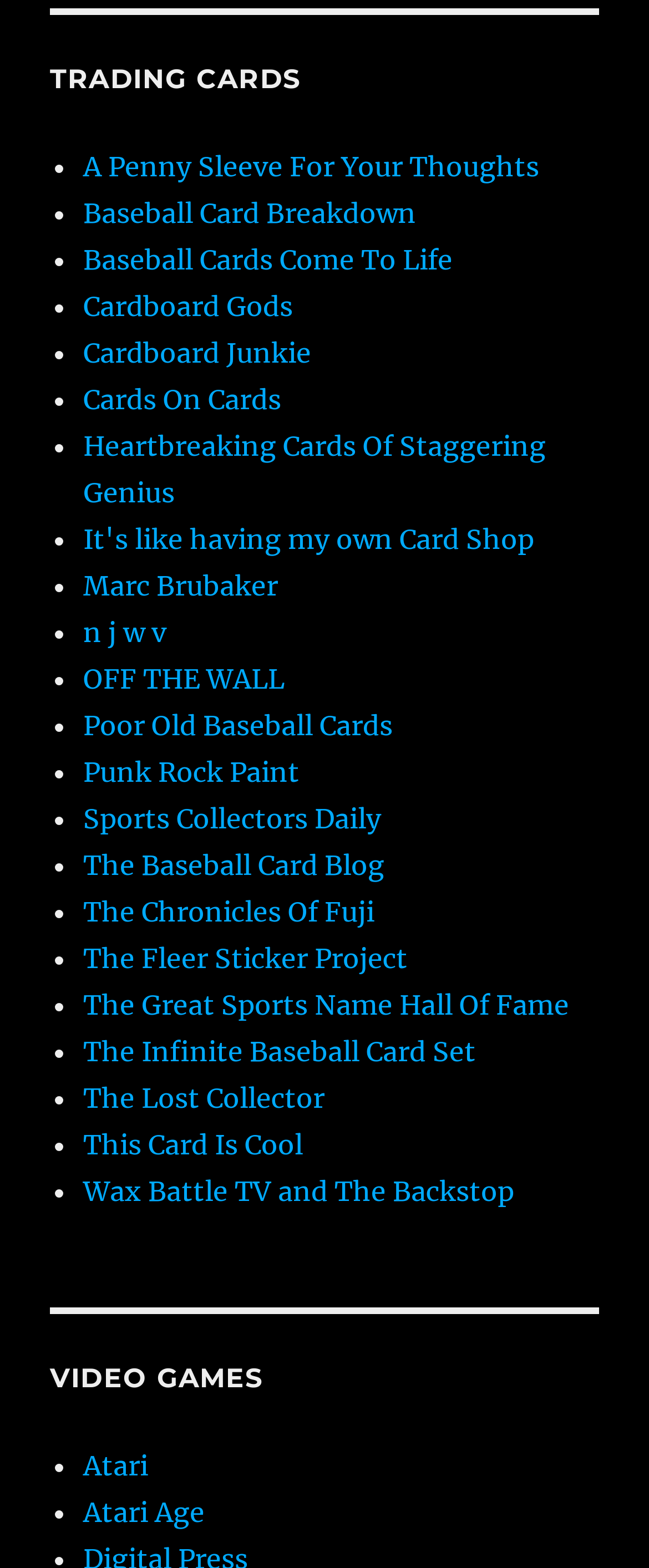Please specify the bounding box coordinates of the area that should be clicked to accomplish the following instruction: "Click on 'A Penny Sleeve For Your Thoughts'". The coordinates should consist of four float numbers between 0 and 1, i.e., [left, top, right, bottom].

[0.128, 0.096, 0.831, 0.117]